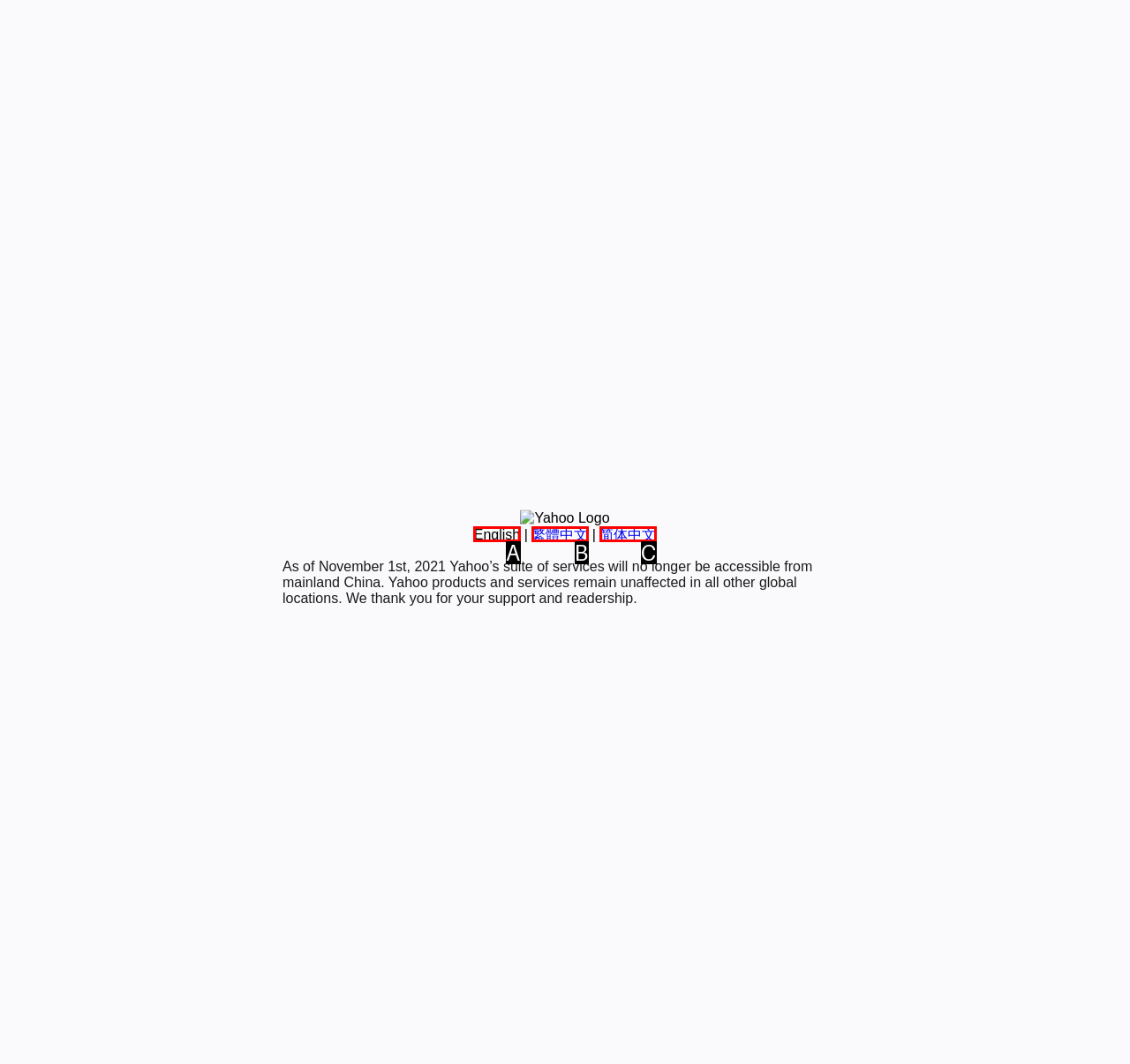Determine which HTML element matches the given description: English. Provide the corresponding option's letter directly.

A